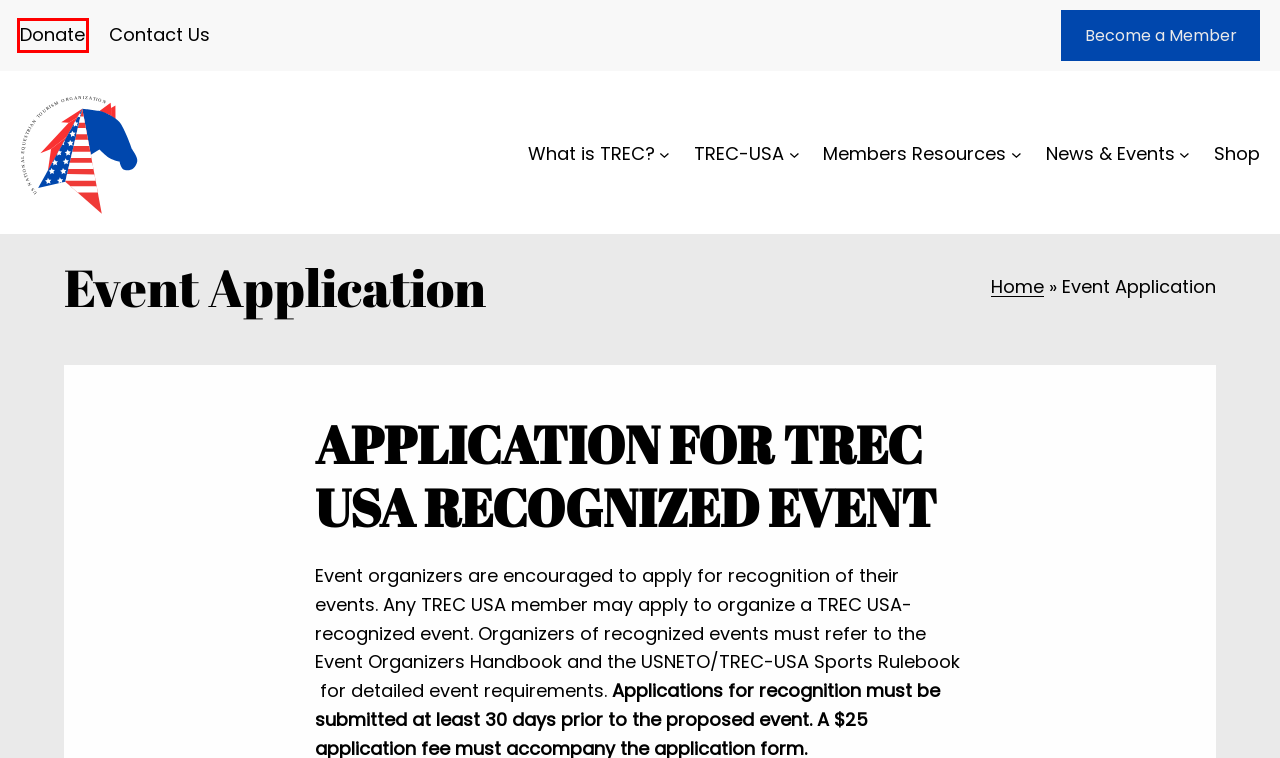A screenshot of a webpage is given, featuring a red bounding box around a UI element. Please choose the webpage description that best aligns with the new webpage after clicking the element in the bounding box. These are the descriptions:
A. TREC-USA - TREC USA
B. Members Resources - TREC USA
C. Donate - TREC USA
D. Home - TREC USA
E. What is TREC? - TREC USA
F. Membership Form - TREC USA
G. Contact Us - TREC USA
H. Open USNETO/ TREC-USA Board Meetings 2024 - TREC USA

C